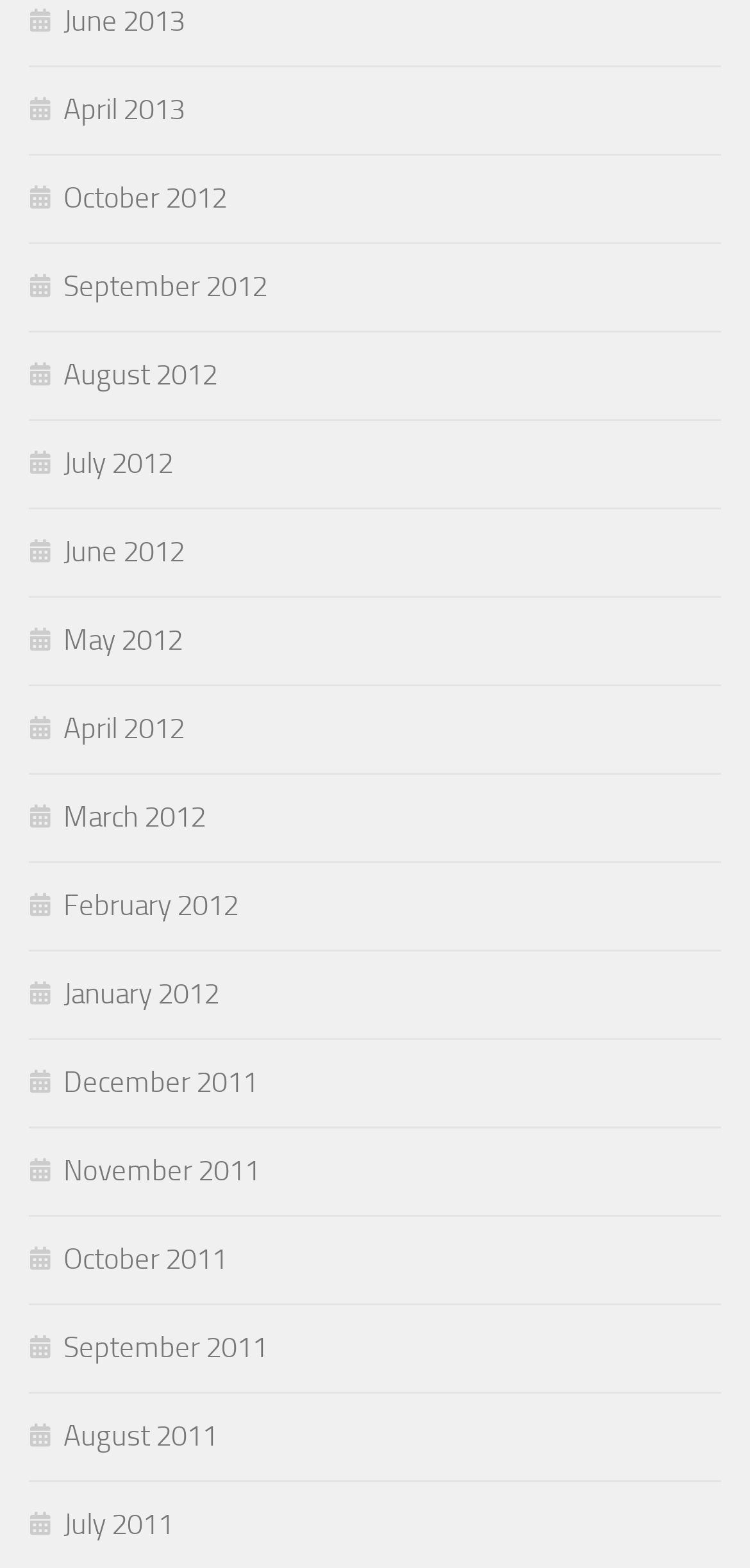What is the position of the link 'June 2013'?
Look at the webpage screenshot and answer the question with a detailed explanation.

By comparing the y1 coordinates of the links, I found that the link 'June 2013' has the smallest y1 value of 0.003, which indicates that it is located at the top-left position of the webpage.